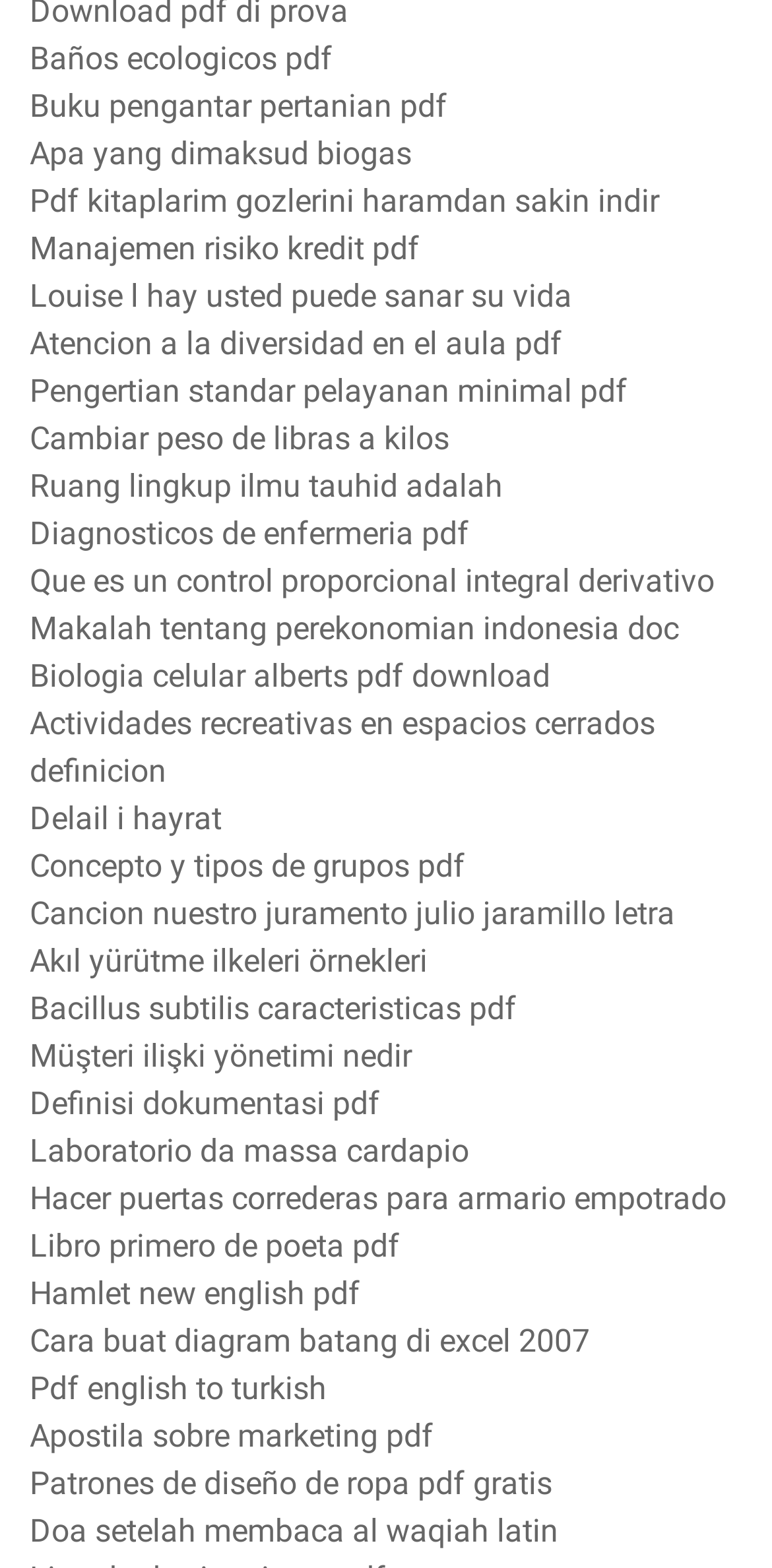Identify the bounding box coordinates of the part that should be clicked to carry out this instruction: "Read Louise l hay usted puede sanar su vida".

[0.038, 0.176, 0.741, 0.2]